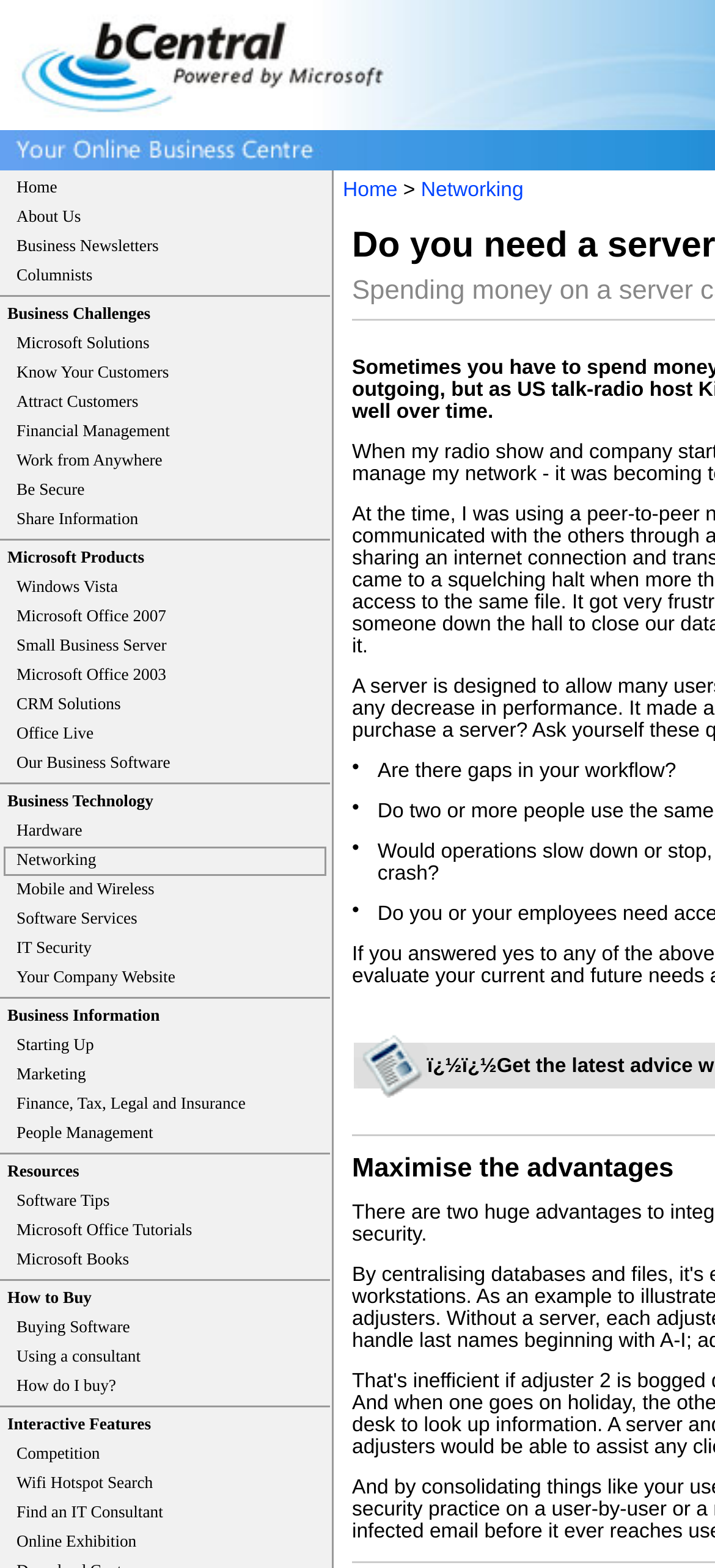How many sections are there in the webpage's main navigation? Look at the image and give a one-word or short phrase answer.

5